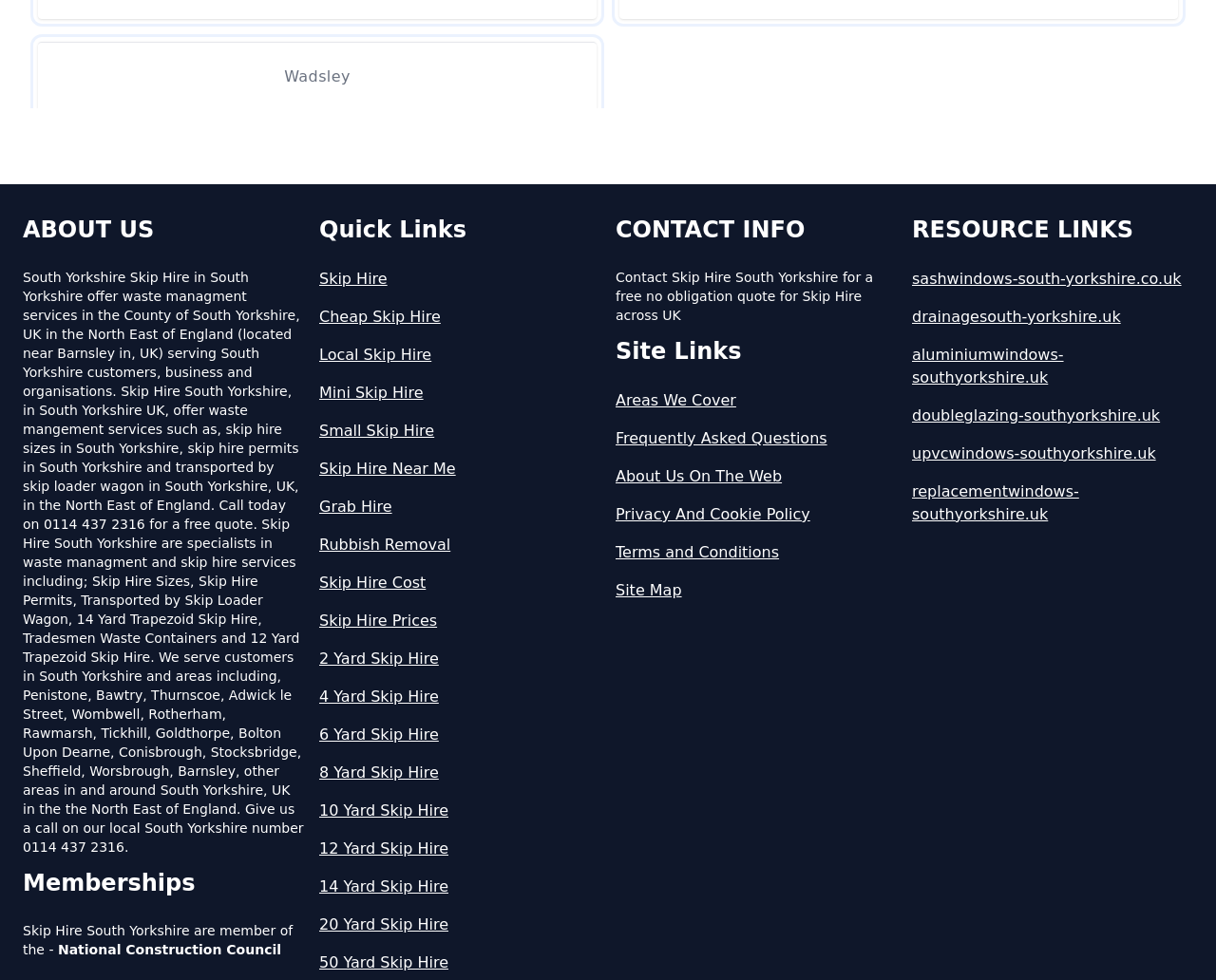Answer the question below in one word or phrase:
What is the name of the organization Skip Hire South Yorkshire is a member of?

National Construction Council